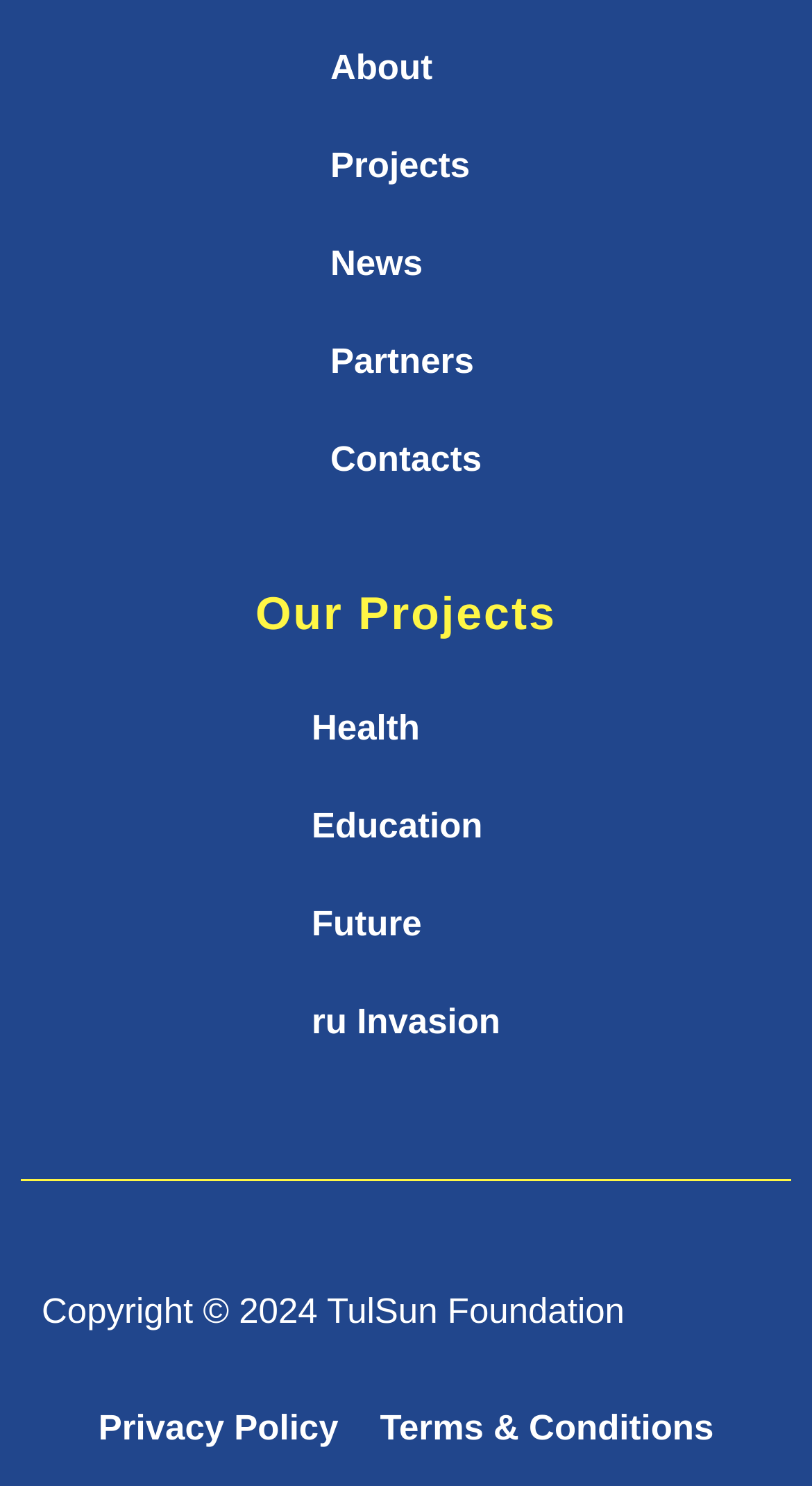Identify the bounding box coordinates of the area that should be clicked in order to complete the given instruction: "view projects". The bounding box coordinates should be four float numbers between 0 and 1, i.e., [left, top, right, bottom].

[0.407, 0.079, 0.593, 0.145]